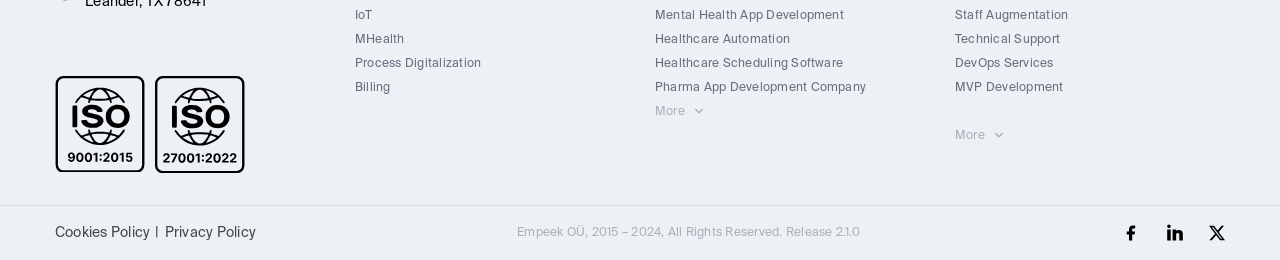Show the bounding box coordinates of the region that should be clicked to follow the instruction: "Click on Staff Augmentation."

[0.746, 0.039, 0.957, 0.085]